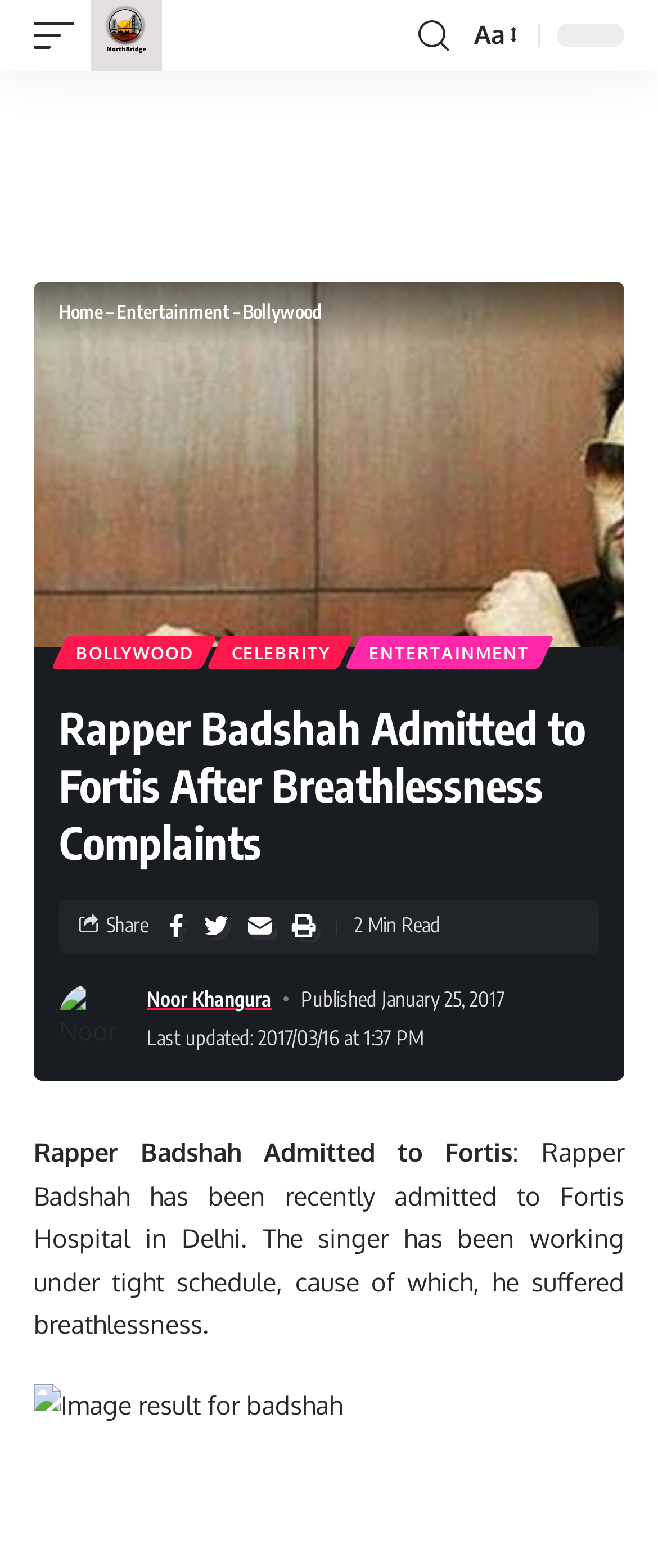What is the category of the article?
Carefully analyze the image and provide a thorough answer to the question.

The category of the article can be found in the breadcrumbs navigation section. The link 'Bollywood' is one of the categories listed, indicating that the article belongs to this category.